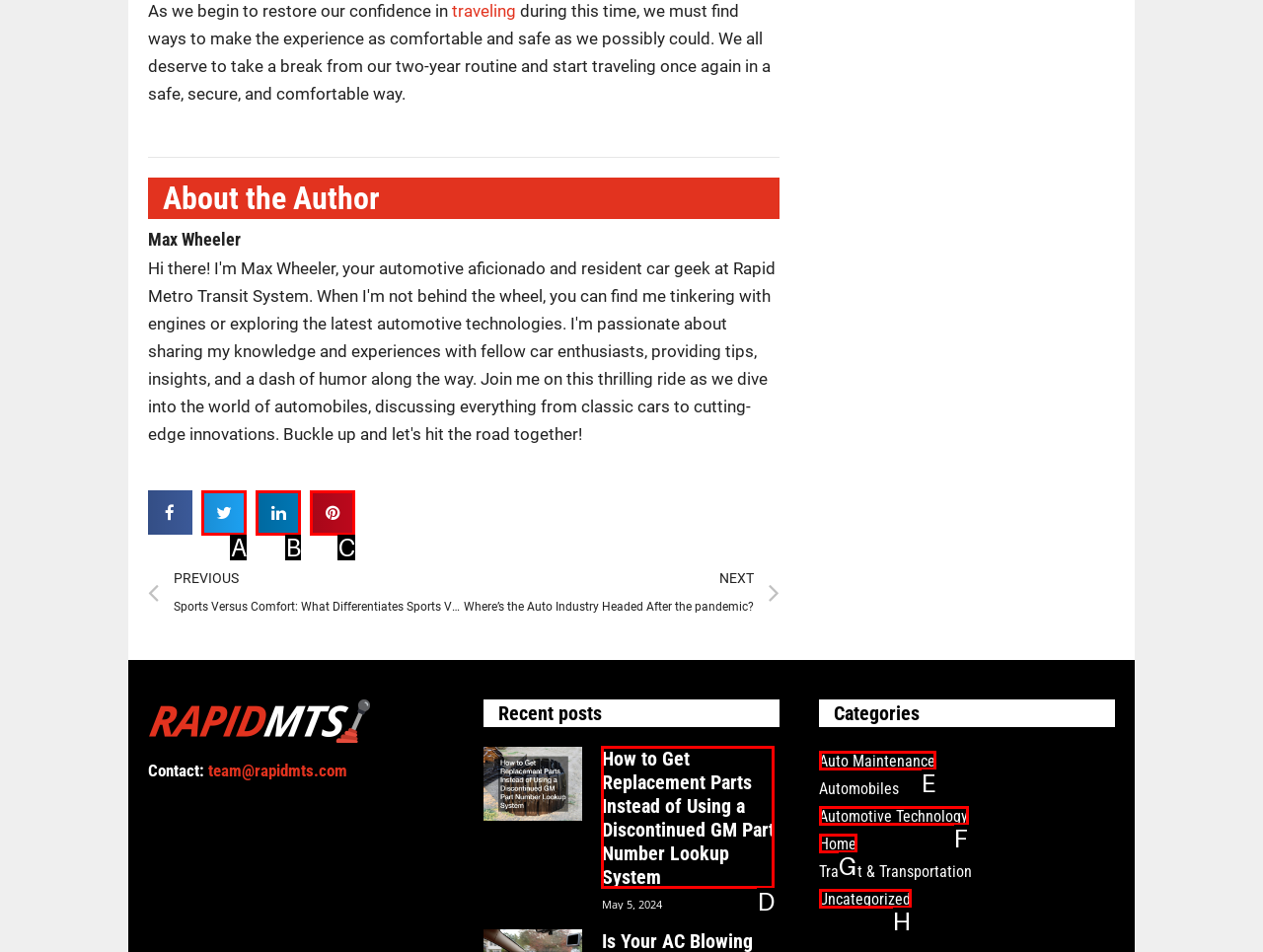Choose the HTML element that needs to be clicked for the given task: Visit the 'Auto Maintenance' category Respond by giving the letter of the chosen option.

E